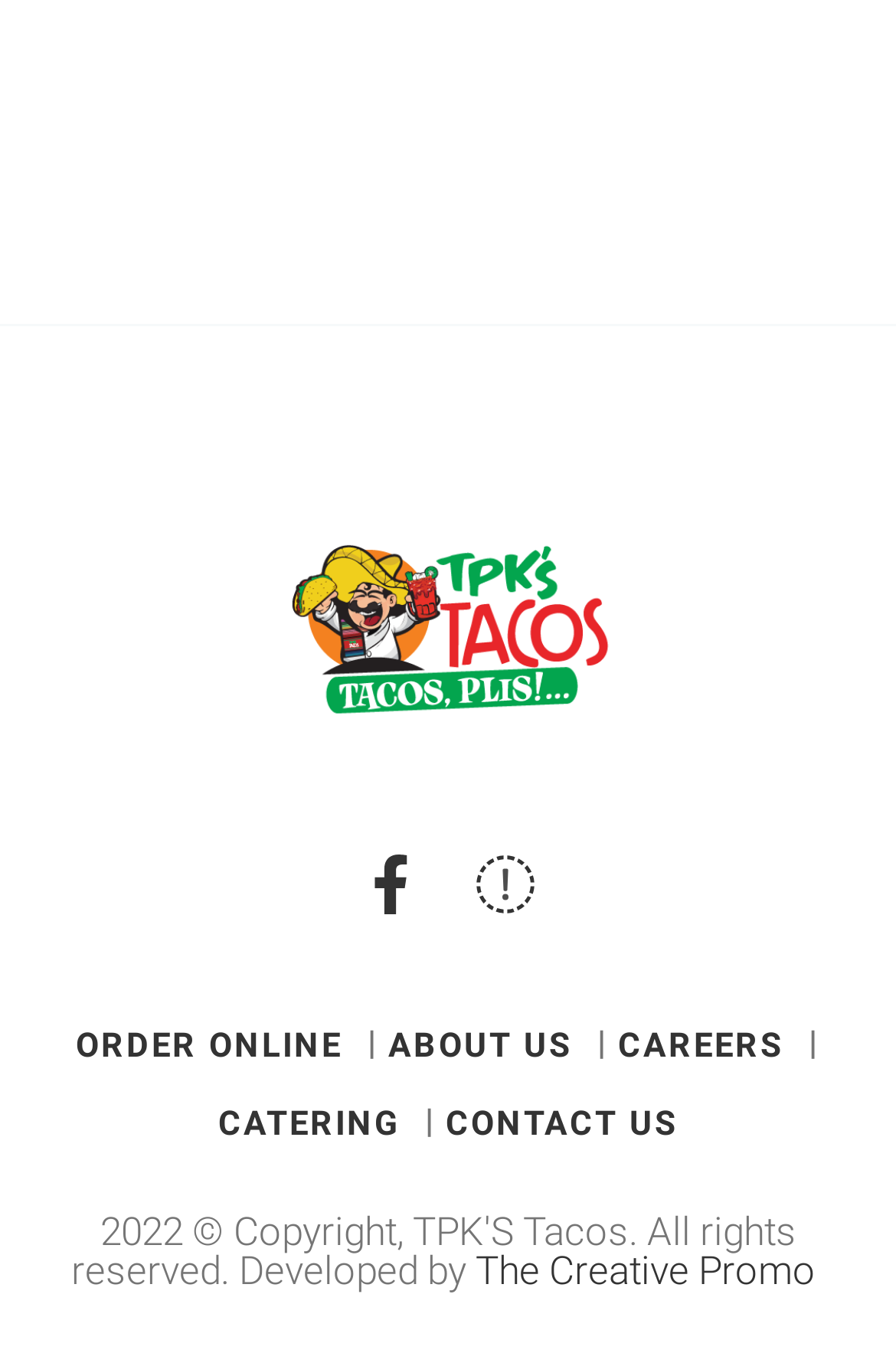Please identify the bounding box coordinates of where to click in order to follow the instruction: "visit Facebook".

[0.385, 0.625, 0.487, 0.692]